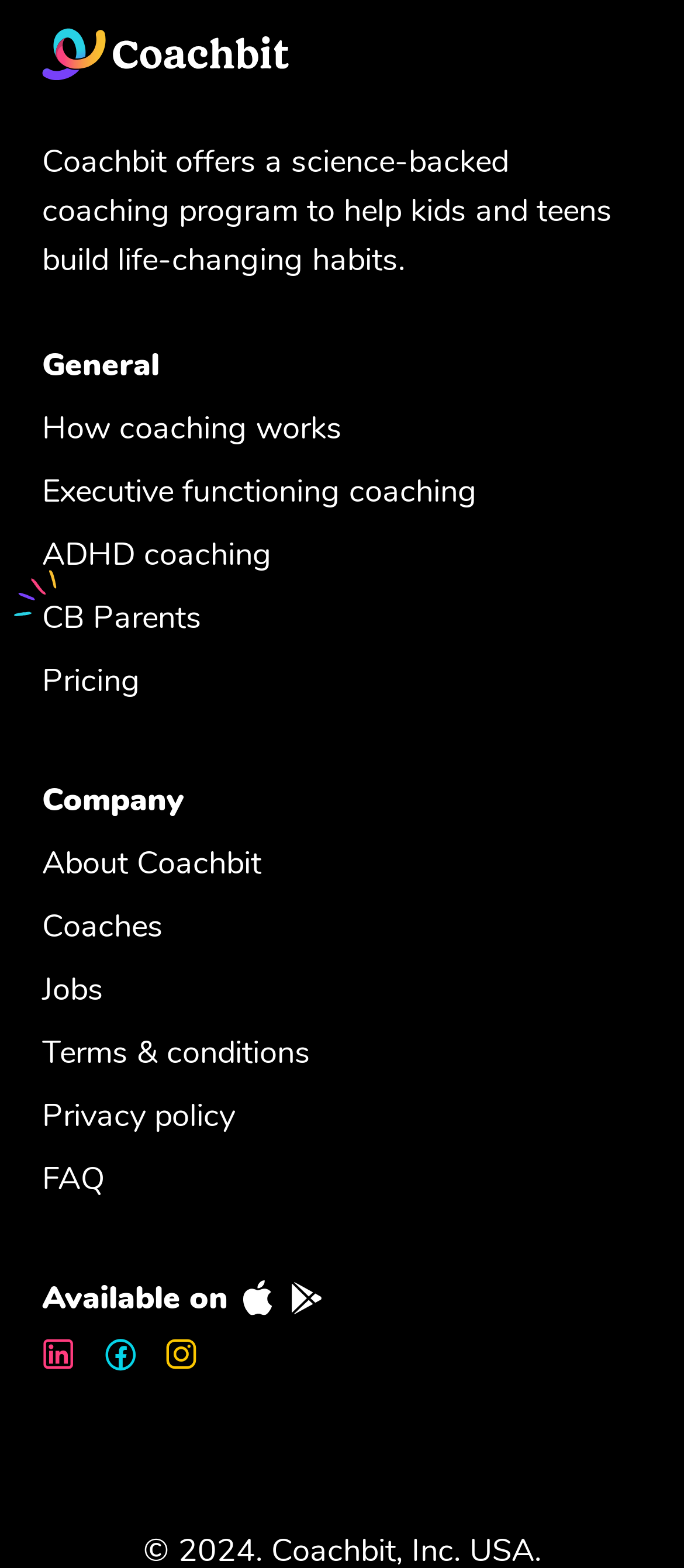What is the topic of the 'Executive functioning coaching' link?
Craft a detailed and extensive response to the question.

The 'Executive functioning coaching' link is one of the links under the 'General' category, which suggests that it is related to coaching, specifically executive functioning coaching.